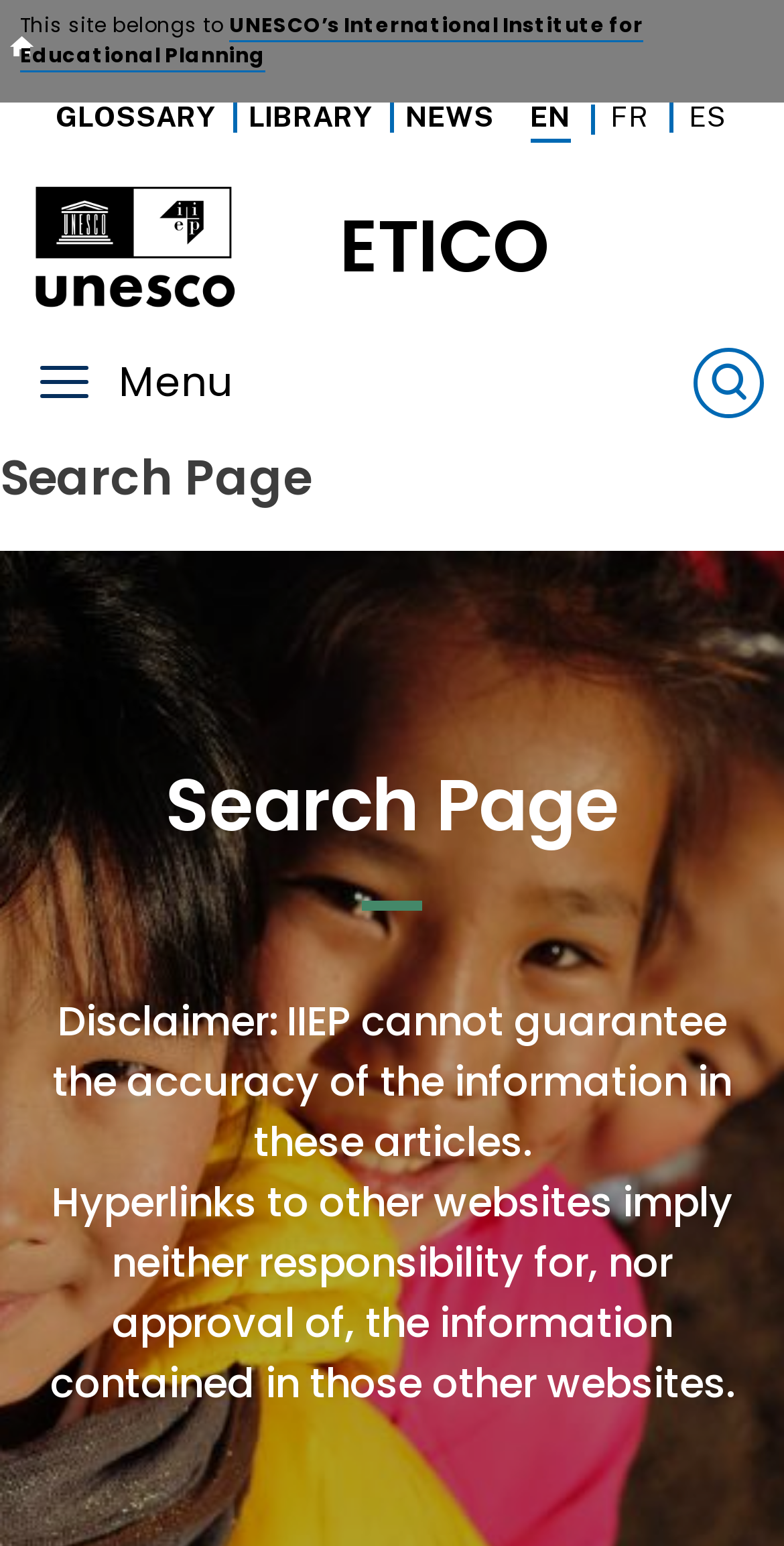Please identify the coordinates of the bounding box for the clickable region that will accomplish this instruction: "Switch to English language".

[0.676, 0.062, 0.727, 0.092]